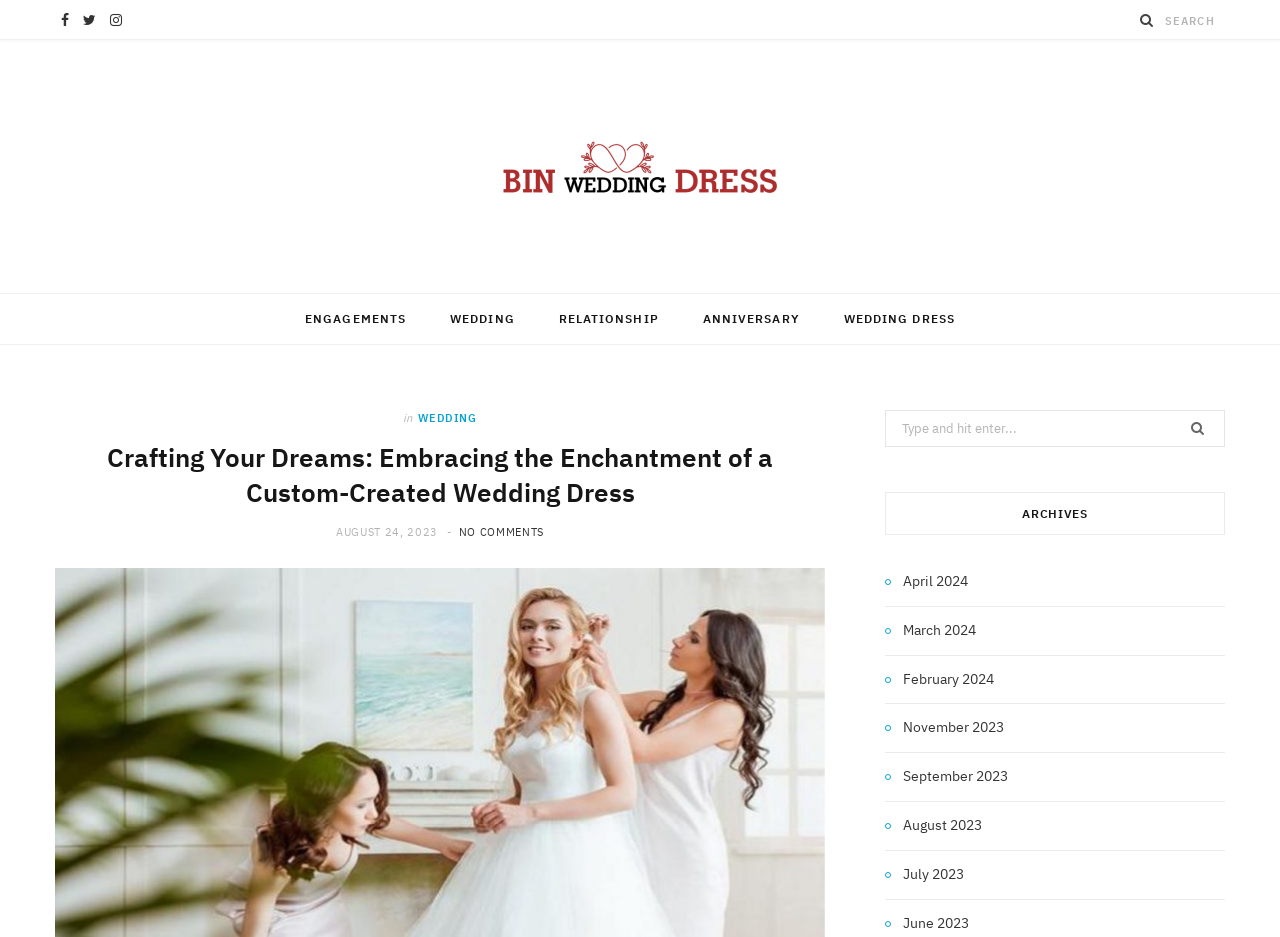What is the name of the website?
Refer to the image and give a detailed response to the question.

The name of the website can be determined by looking at the link element with the text 'Bin Wedding Dress' which is located at the top of the webpage, indicating that it is the website's title.